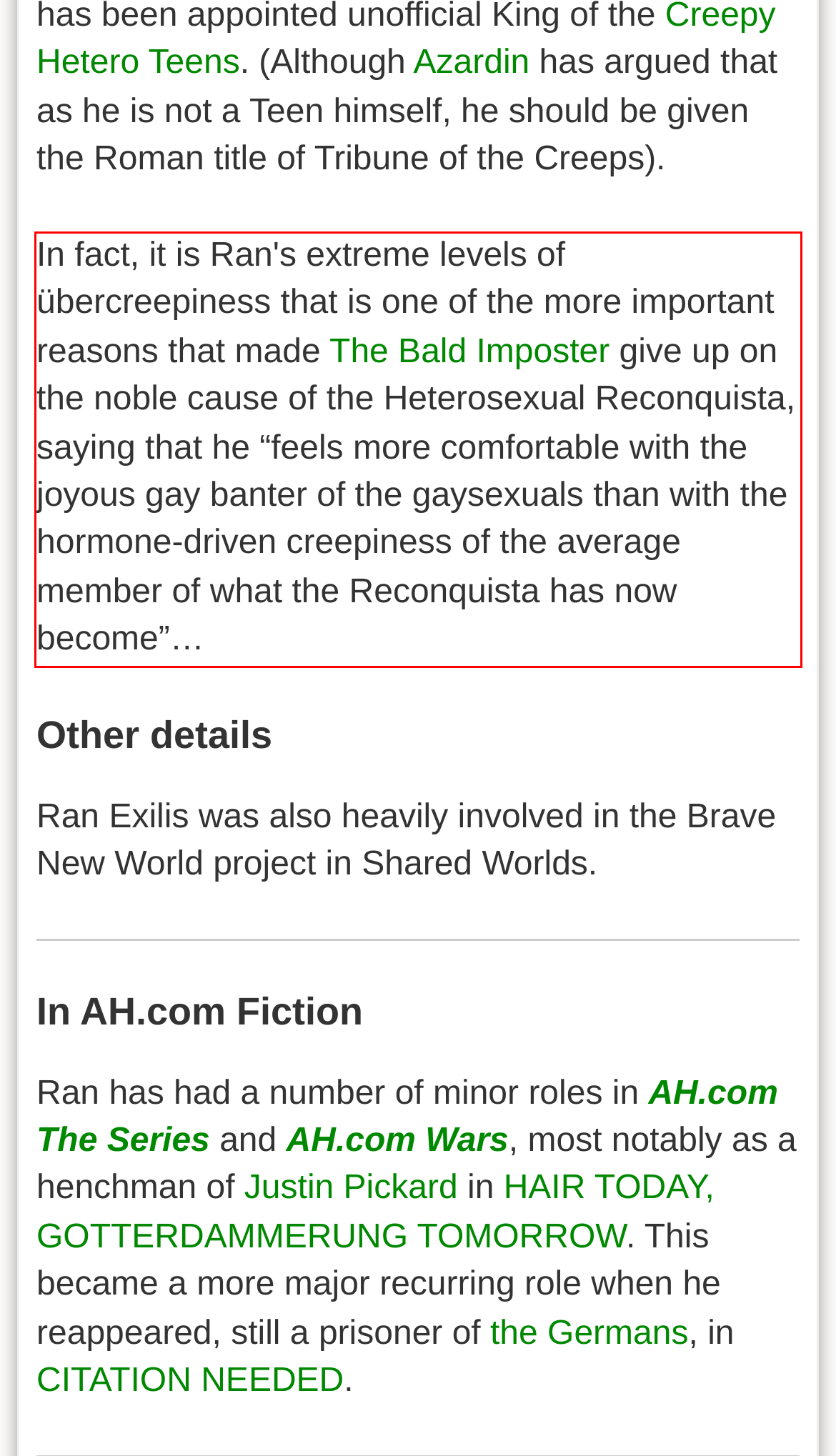Using the provided screenshot, read and generate the text content within the red-bordered area.

In fact, it is Ran's extreme levels of übercreepiness that is one of the more important reasons that made The Bald Imposter give up on the noble cause of the Heterosexual Reconquista, saying that he “feels more comfortable with the joyous gay banter of the gaysexuals than with the hormone-driven creepiness of the average member of what the Reconquista has now become”…